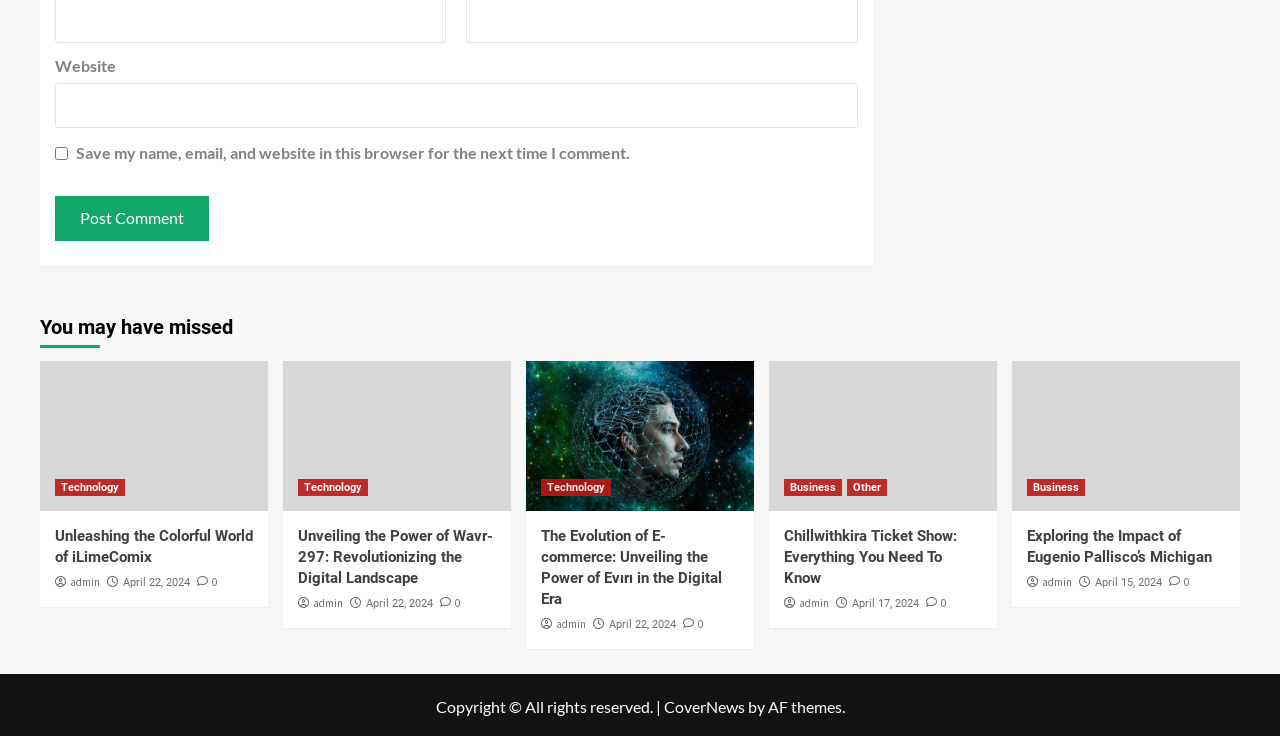Please find the bounding box coordinates of the element that must be clicked to perform the given instruction: "check the post by admin on April 22, 2024". The coordinates should be four float numbers from 0 to 1, i.e., [left, top, right, bottom].

[0.286, 0.811, 0.338, 0.829]